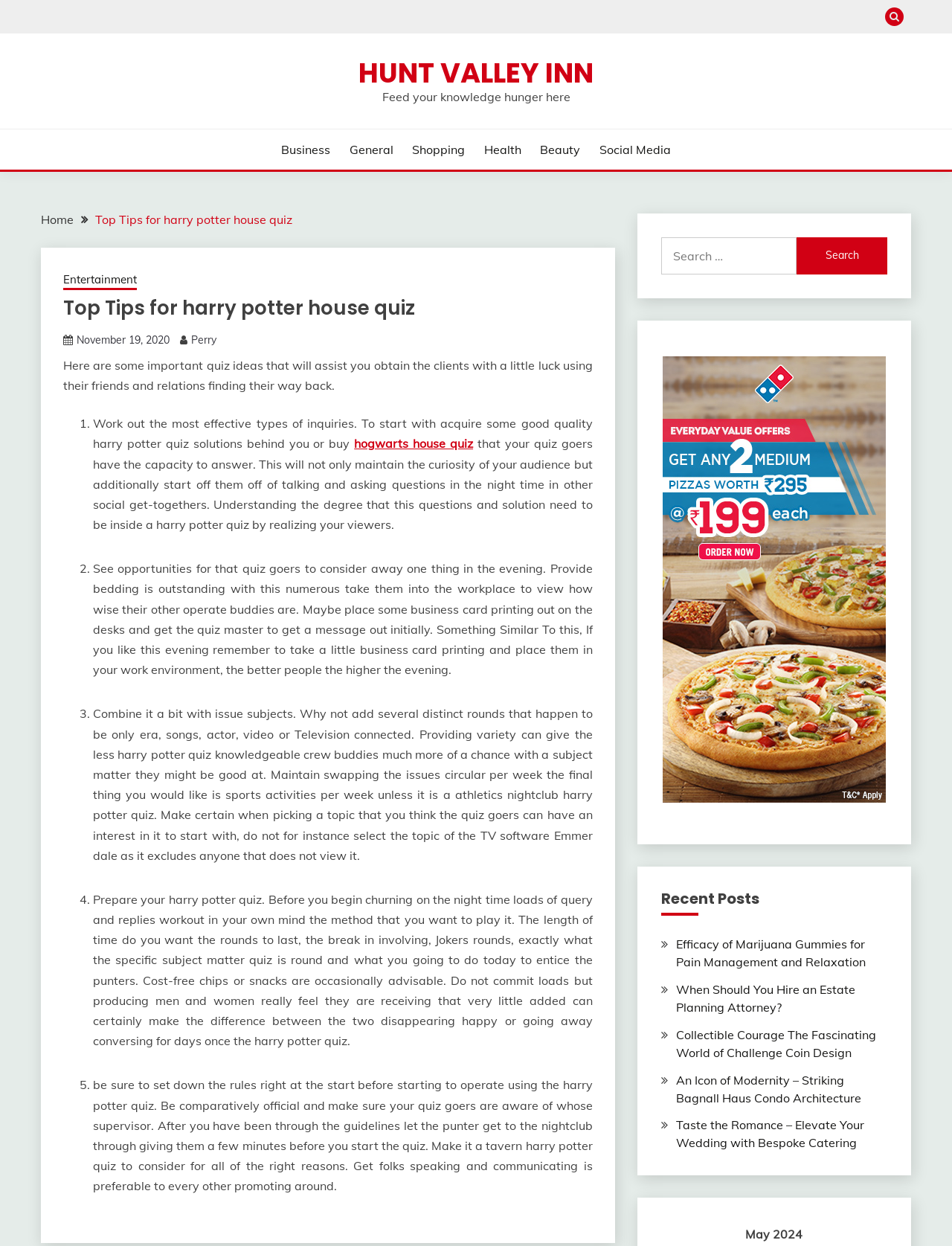What is the purpose of the search box?
Refer to the image and provide a thorough answer to the question.

I found a search box on the webpage and inferred that its purpose is to allow users to search for content on the website, likely by keyword or phrase.